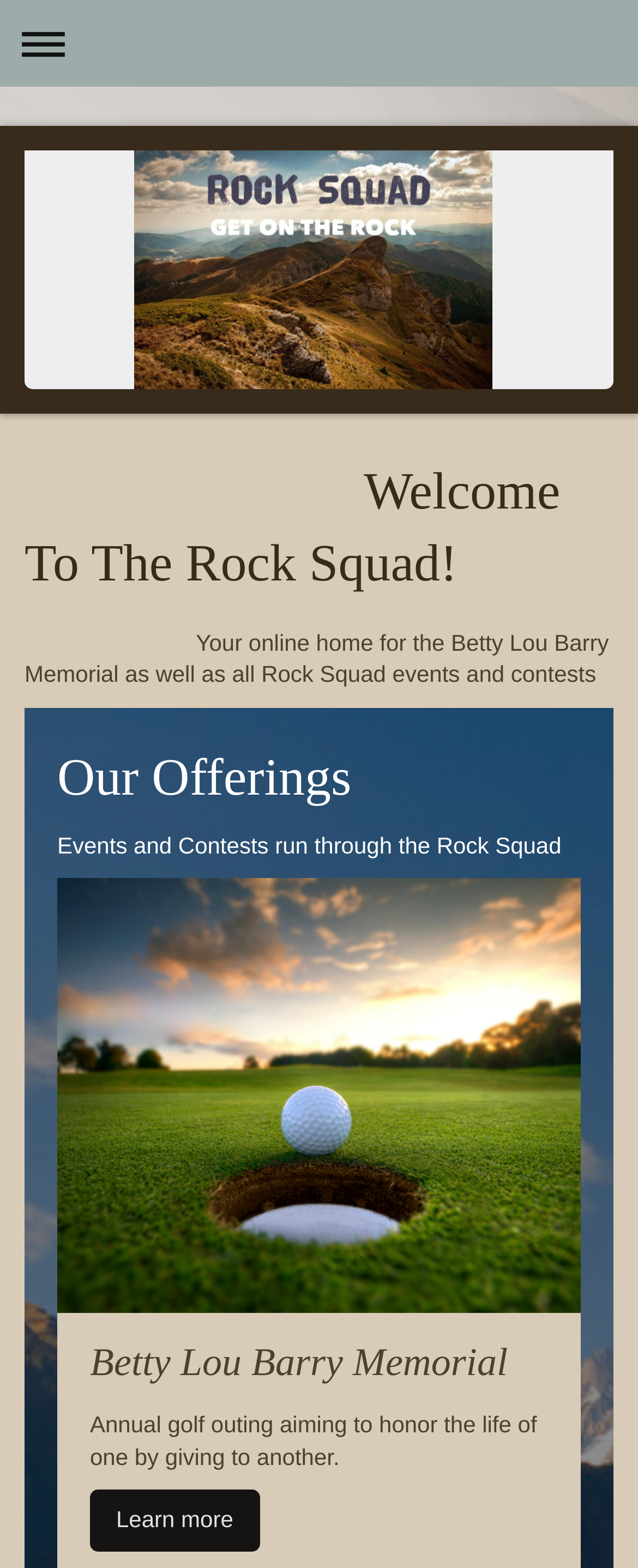What is the name of the memorial mentioned on the webpage?
Based on the image, answer the question with a single word or brief phrase.

Betty Lou Barry Memorial